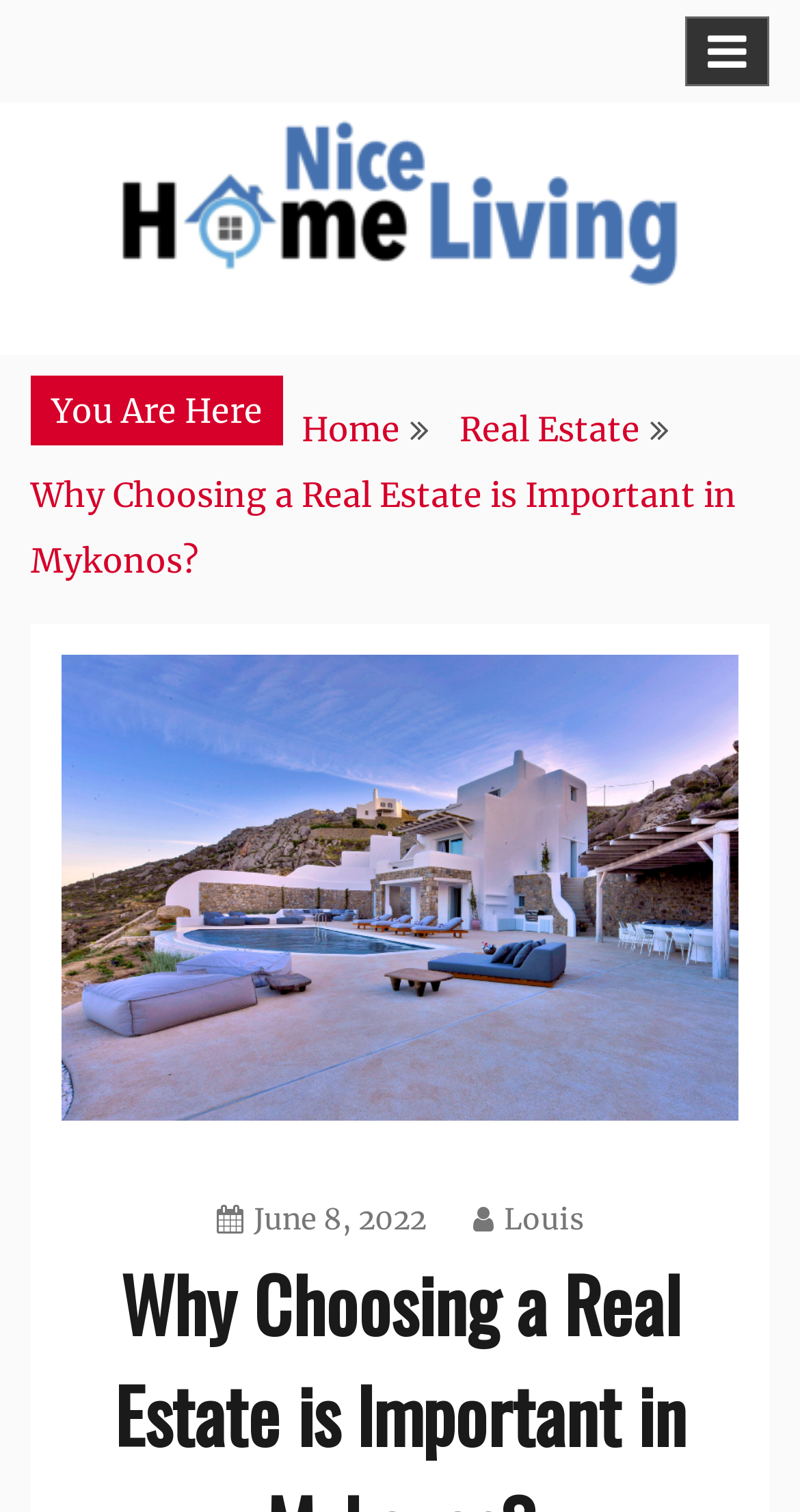Please locate the bounding box coordinates of the region I need to click to follow this instruction: "Click the menu button".

[0.856, 0.011, 0.962, 0.057]